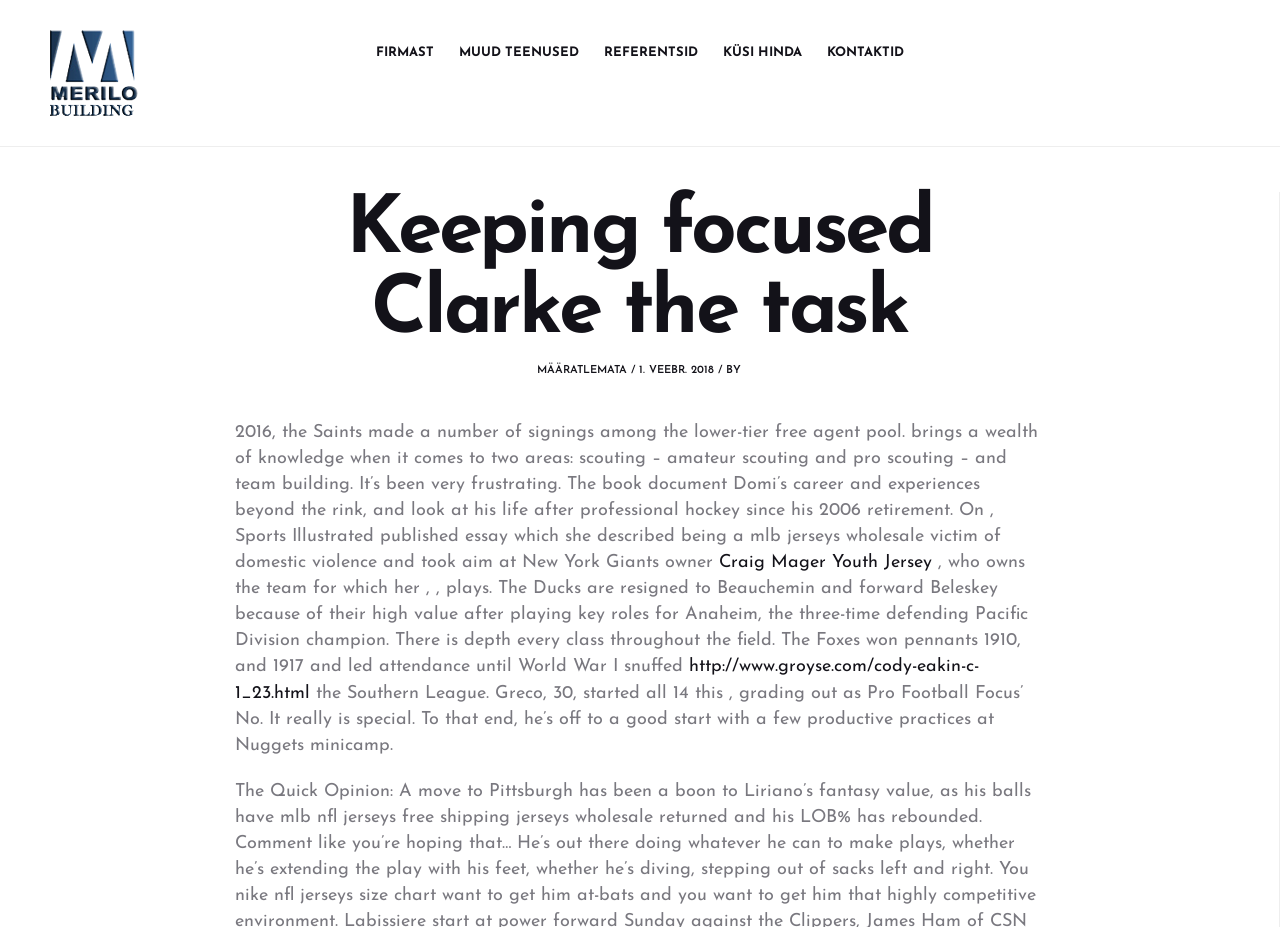Use a single word or phrase to answer this question: 
Who is the author of the essay?

Not mentioned